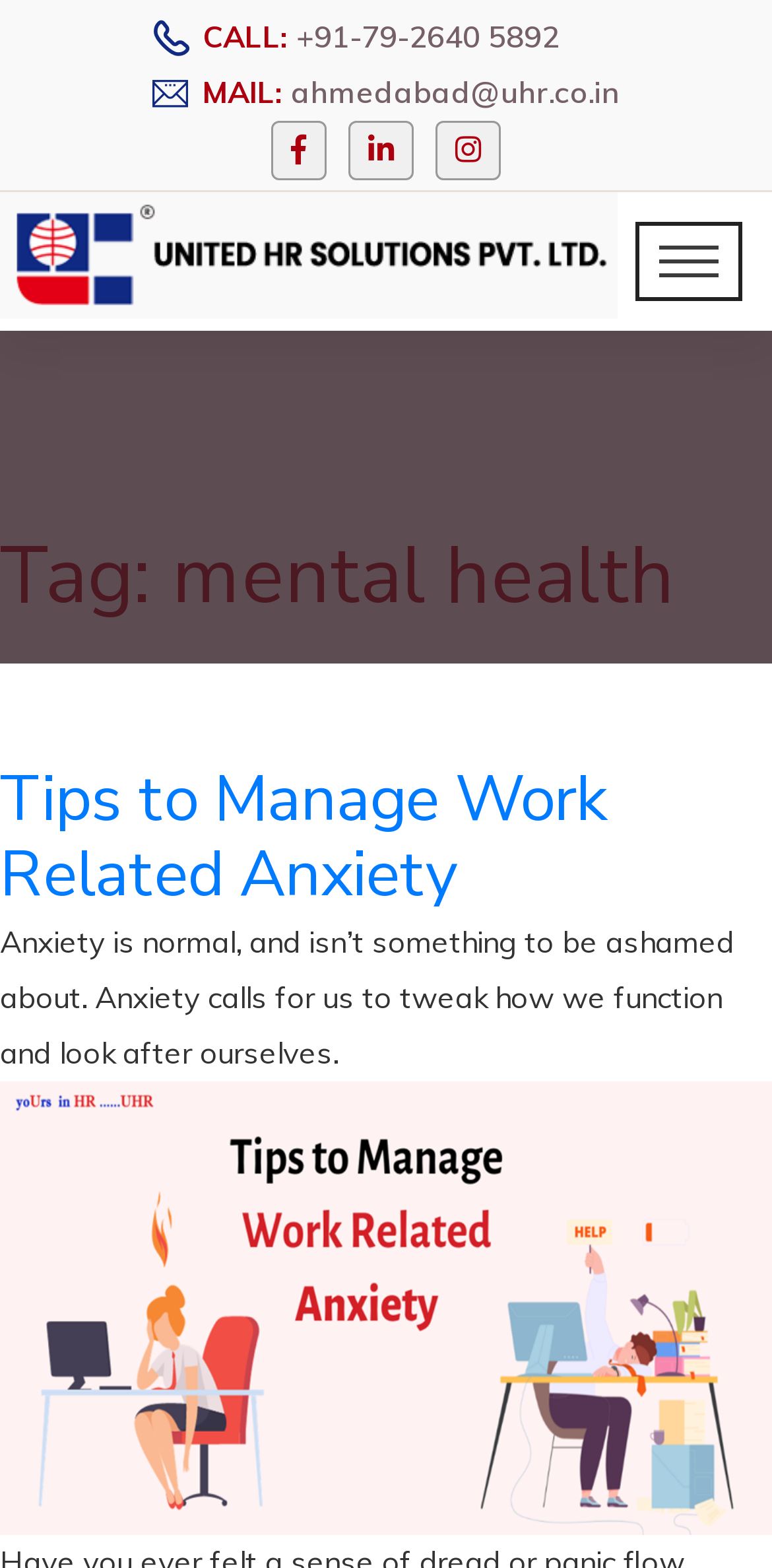What is the phone number to call?
Based on the image, give a concise answer in the form of a single word or short phrase.

+91-79-2640 5892